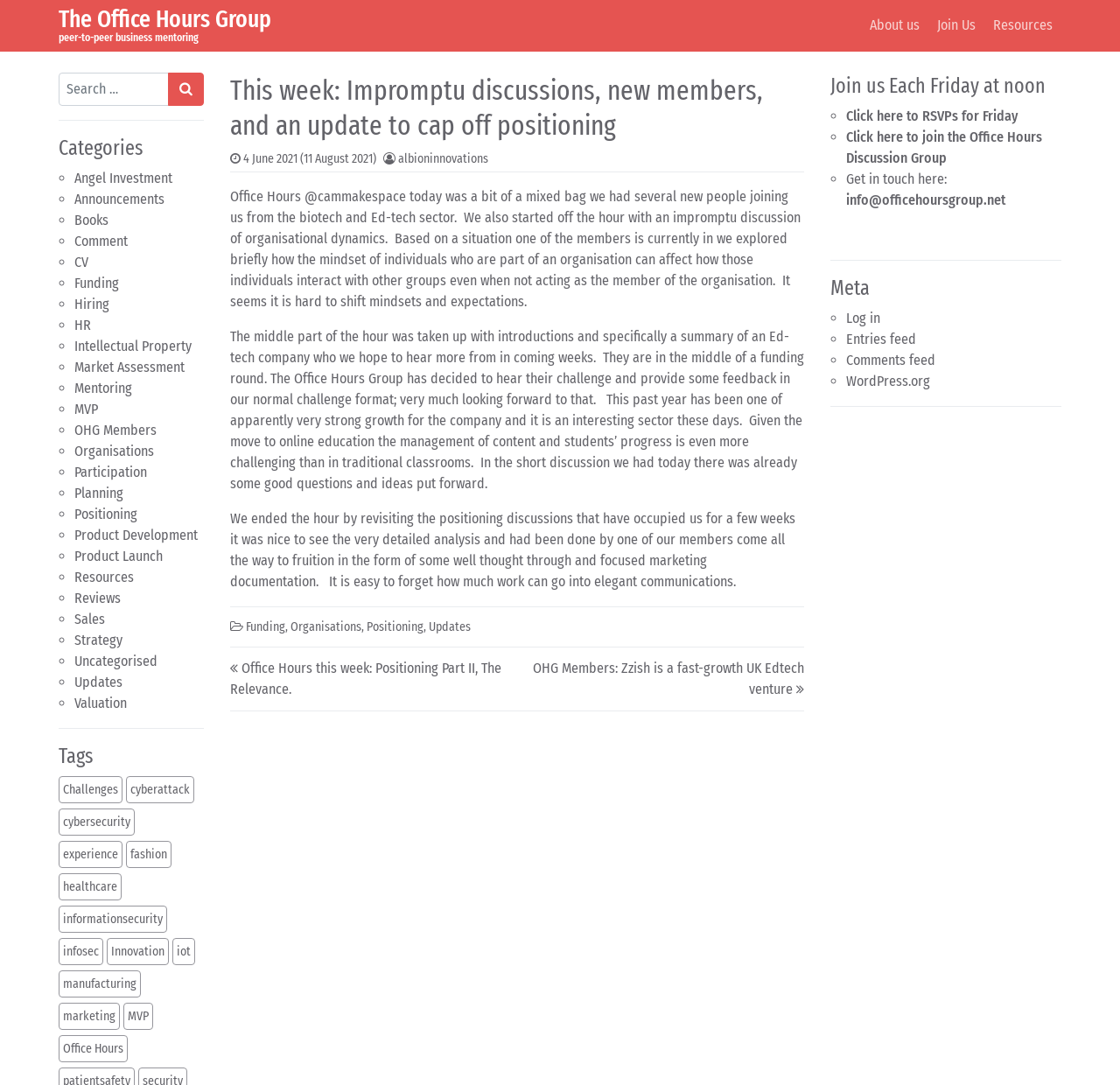How many categories are listed?
Use the image to give a comprehensive and detailed response to the question.

I counted the number of links under the 'Categories' heading and found 27 links, each representing a category.